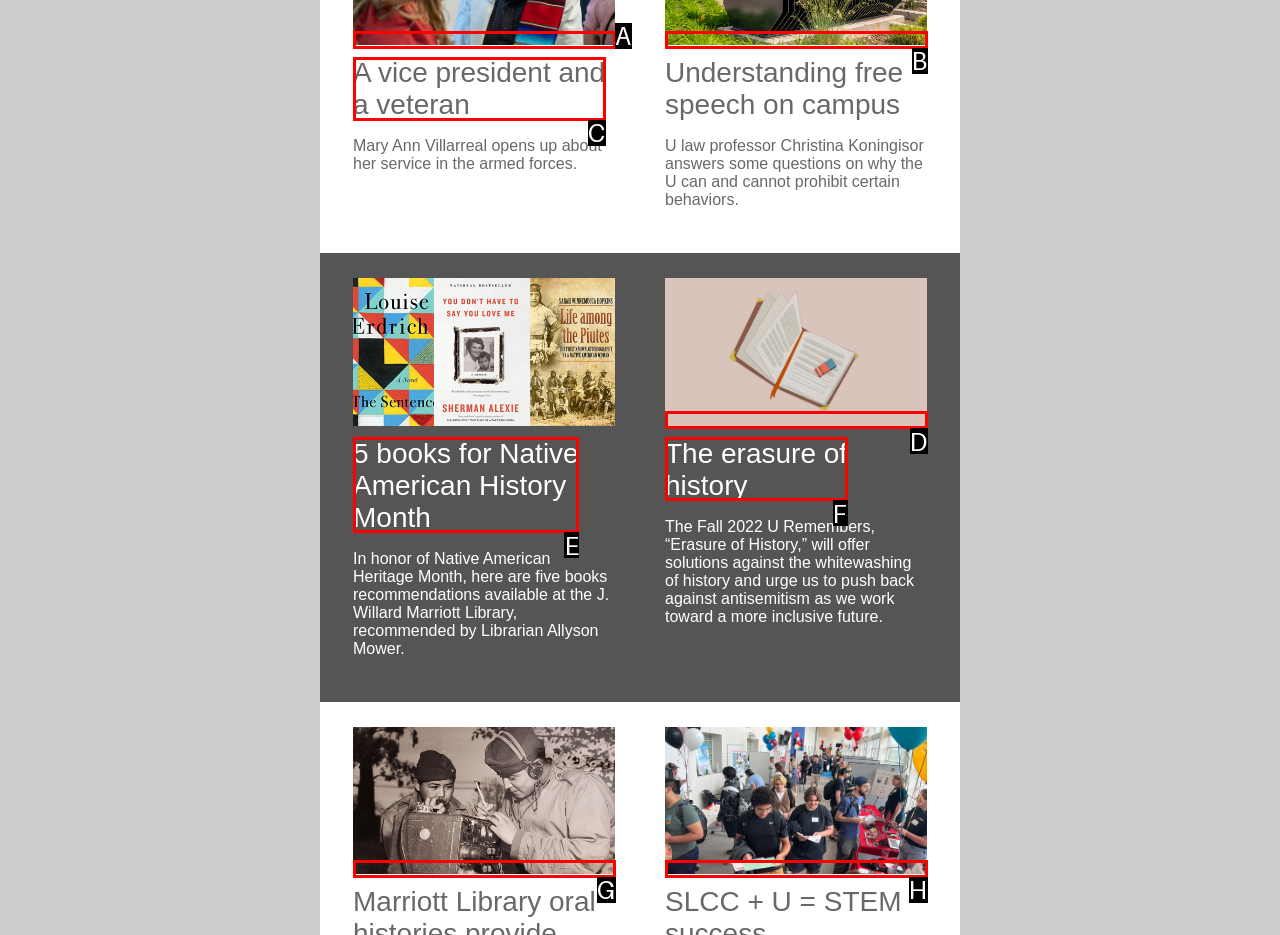Identify the HTML element that best fits the description: The erasure of history. Respond with the letter of the corresponding element.

F